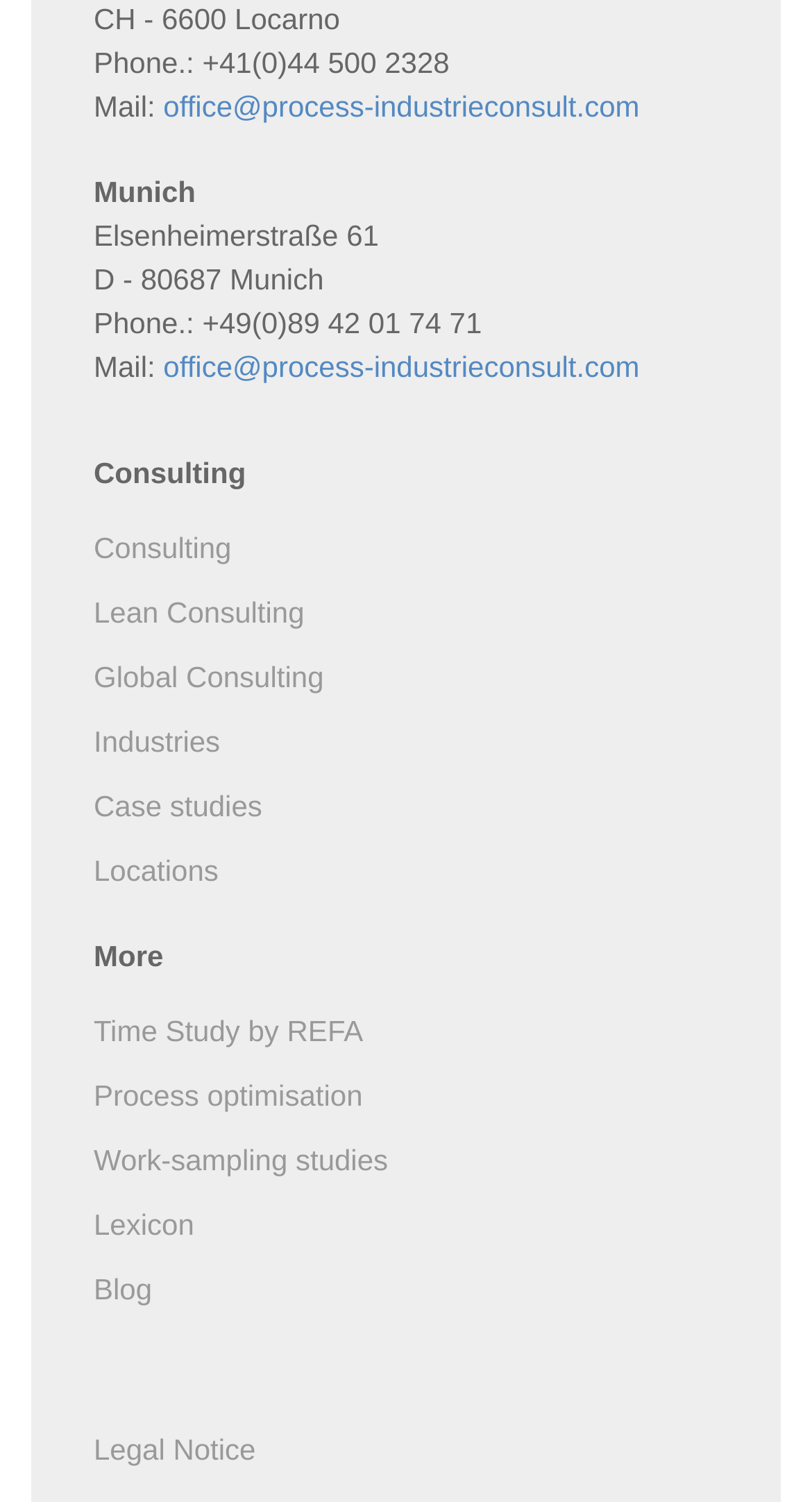How many locations are listed?
Please ensure your answer is as detailed and informative as possible.

I counted the number of locations listed on the webpage, which are CH - 6600 Locarno and Munich.